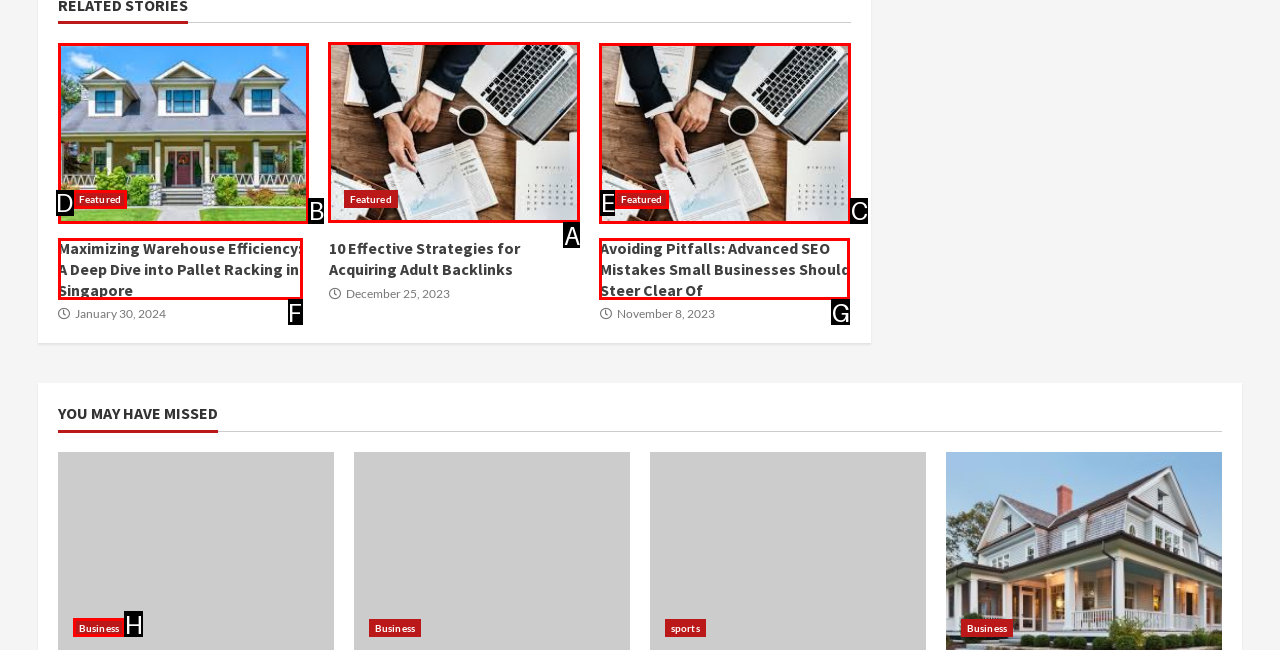Select the appropriate HTML element that needs to be clicked to finish the task: View the post about 10 Effective Strategies for Acquiring Adult Backlinks
Reply with the letter of the chosen option.

A